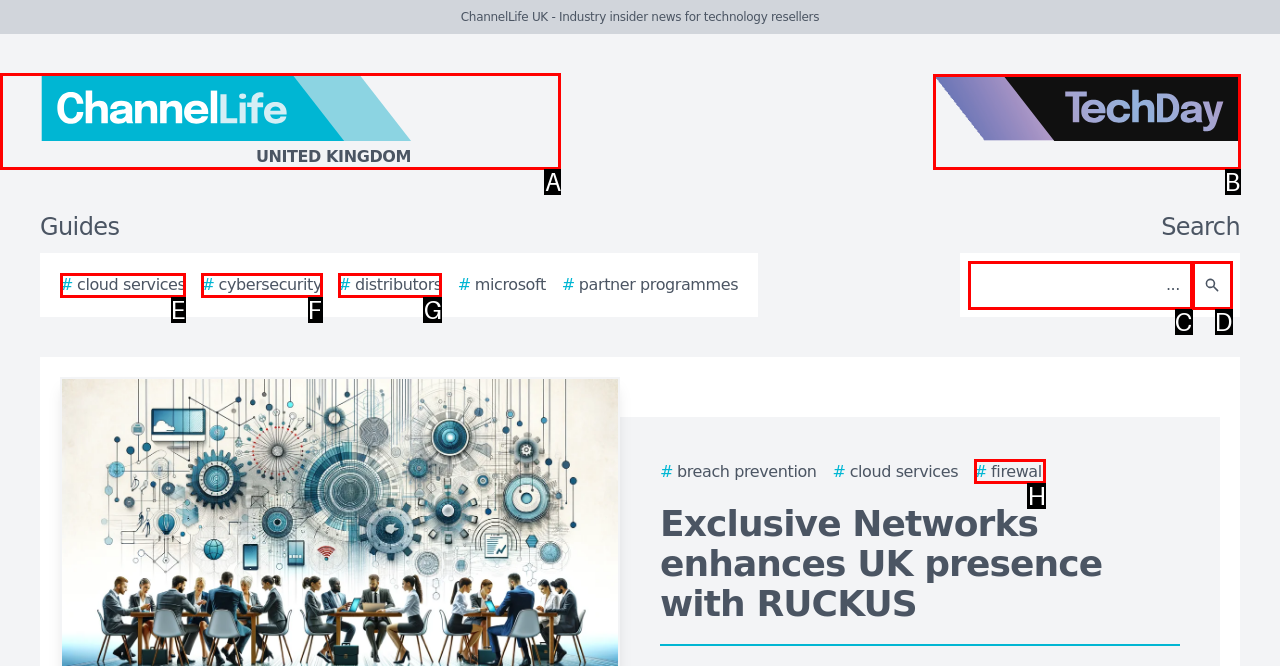Select the HTML element that needs to be clicked to perform the task: Click the ChannelLife UK logo. Reply with the letter of the chosen option.

A